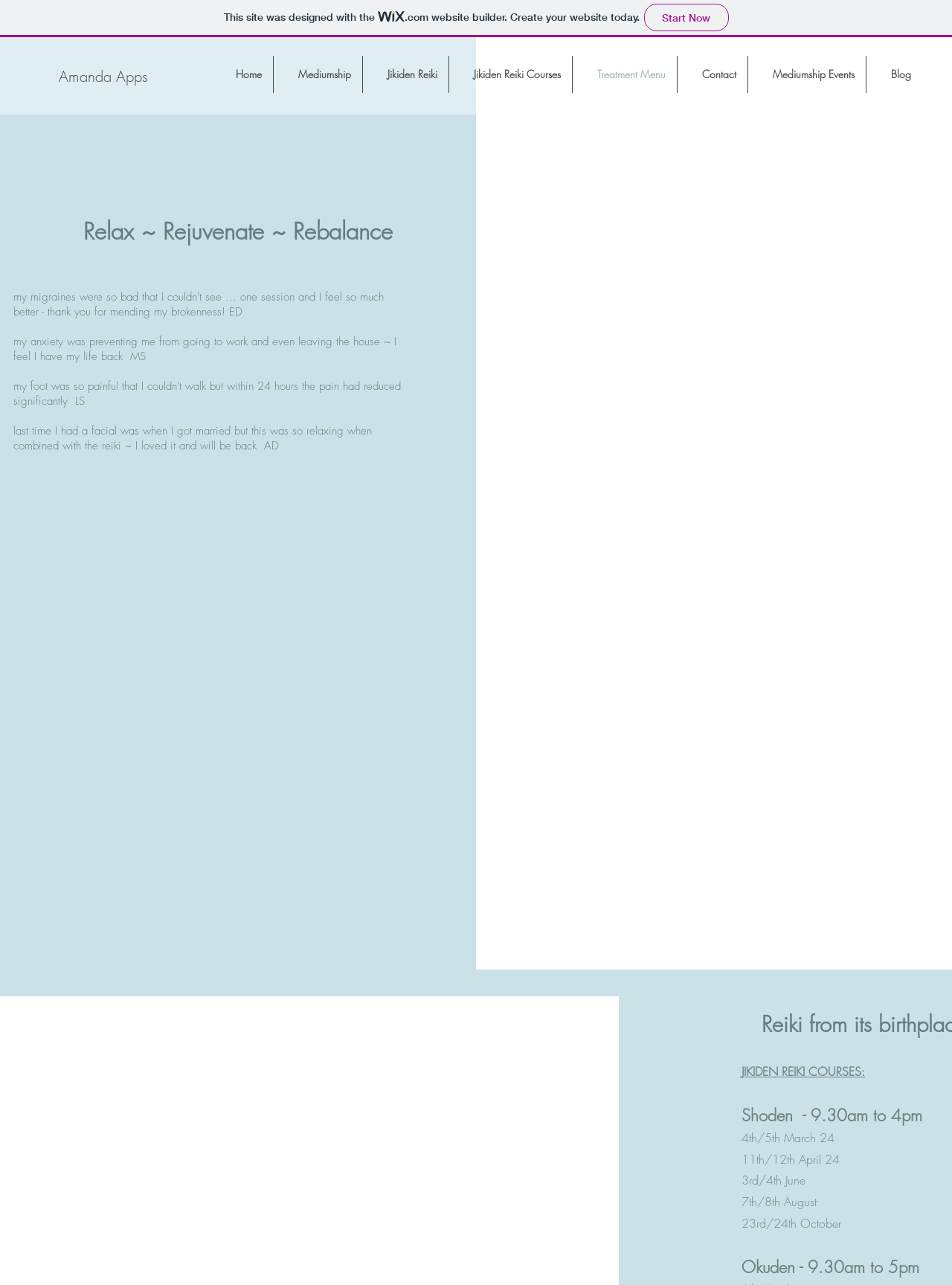Provide your answer in one word or a succinct phrase for the question: 
What is the name of the Japanese hand healing method?

Jikiden Reiki